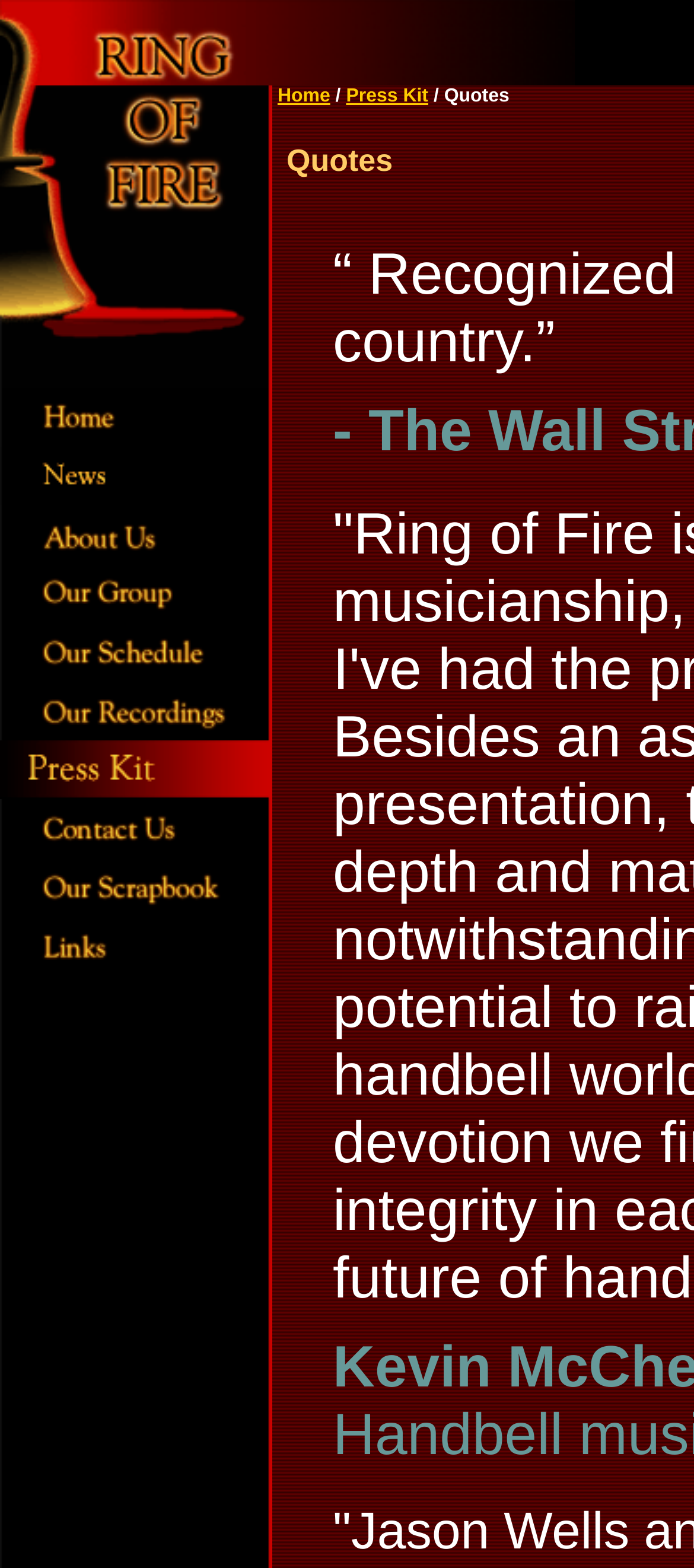Identify the bounding box coordinates of the section that should be clicked to achieve the task described: "Click the second link in the table".

[0.0, 0.312, 0.392, 0.326]